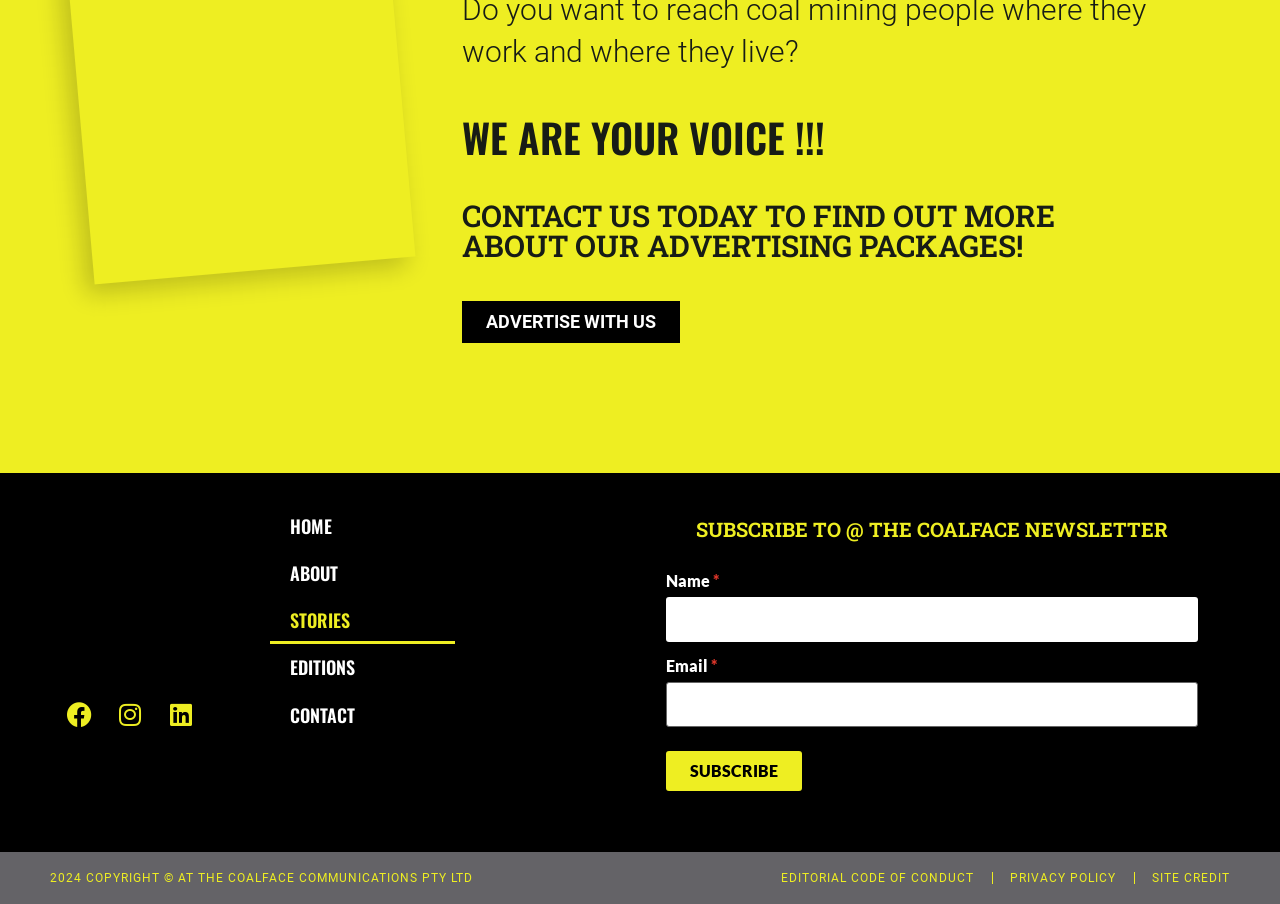Indicate the bounding box coordinates of the clickable region to achieve the following instruction: "Click on ADVERTISE WITH US."

[0.361, 0.333, 0.531, 0.379]